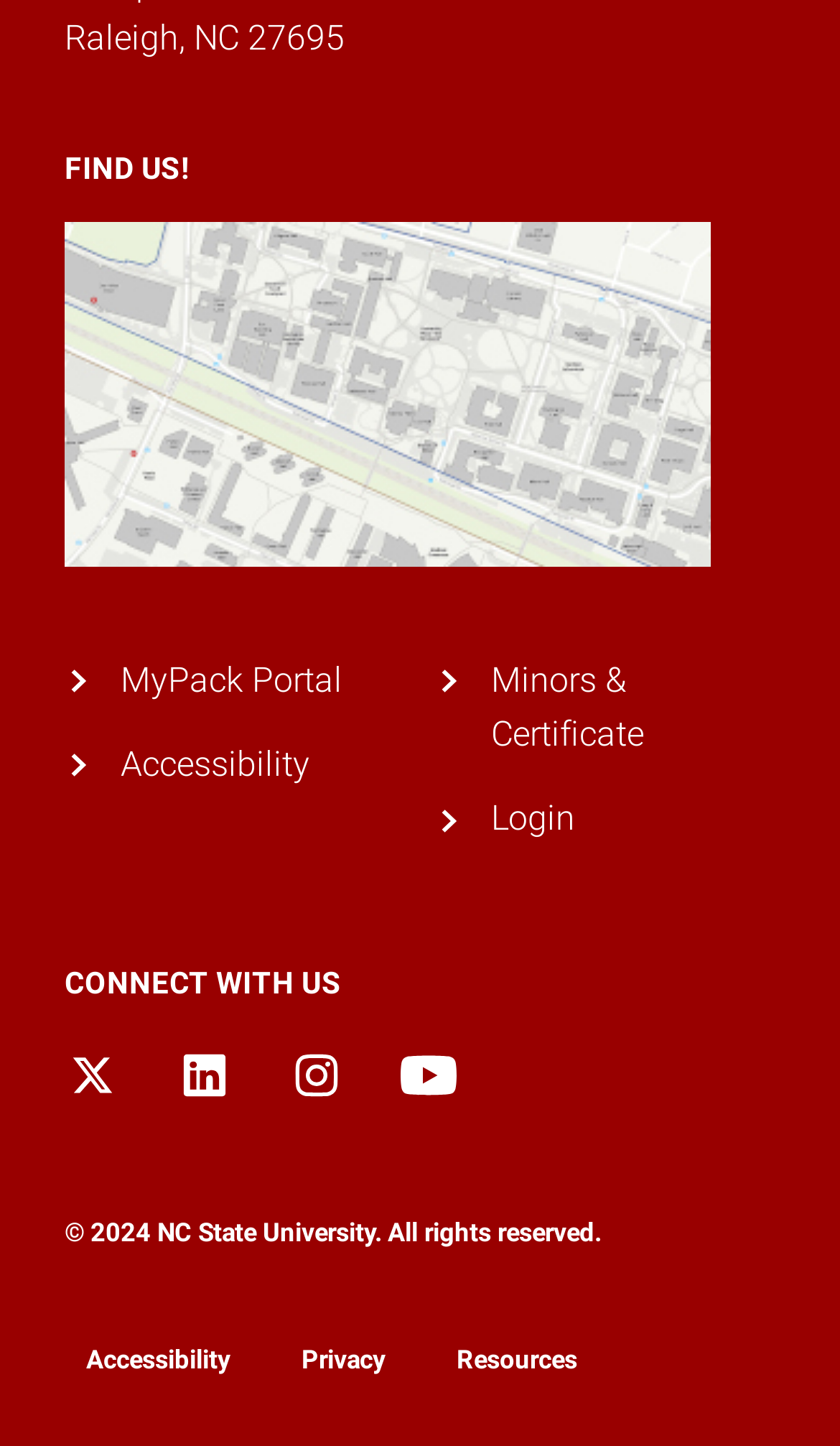What is the purpose of the 'FIND US!' section?
Please provide an in-depth and detailed response to the question.

The 'FIND US!' section contains a link to 'nc state university map' and an image, suggesting that it is intended to provide map information to help users find the university.